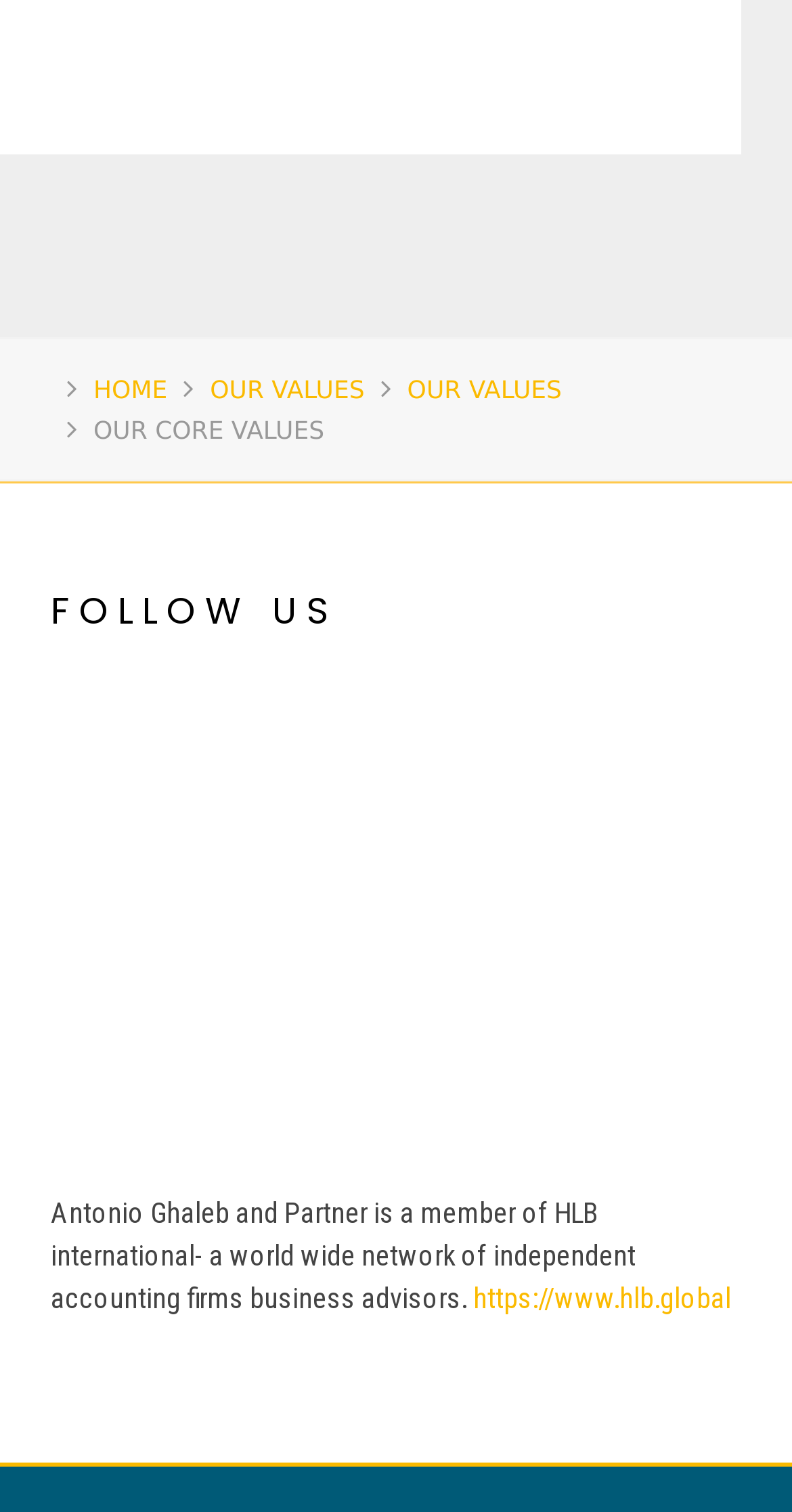Please identify the bounding box coordinates of the region to click in order to complete the given instruction: "visit HLB international website". The coordinates should be four float numbers between 0 and 1, i.e., [left, top, right, bottom].

[0.597, 0.848, 0.923, 0.87]